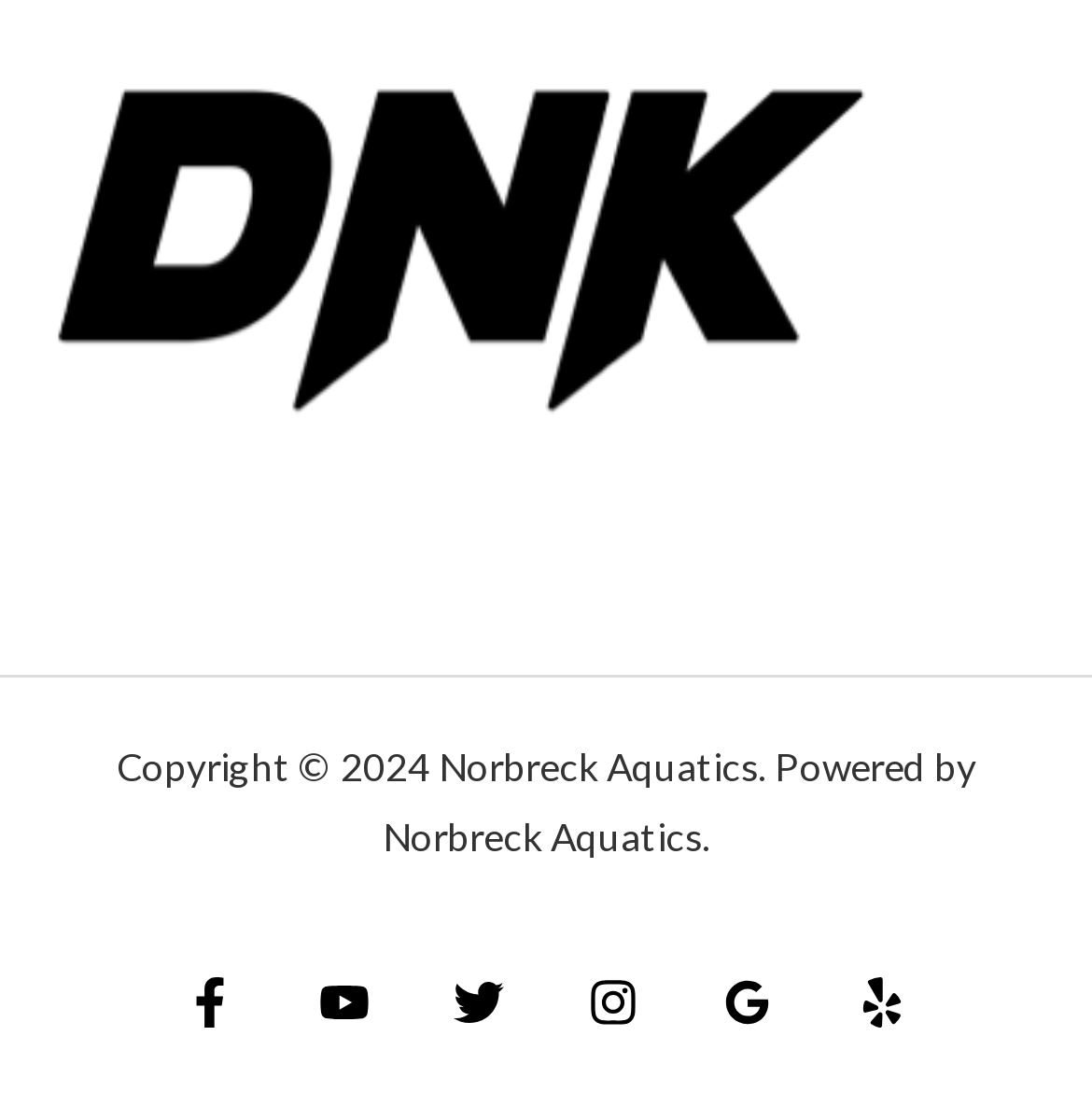Extract the bounding box coordinates of the UI element described by: "aria-label="Yelp"". The coordinates should include four float numbers ranging from 0 to 1, e.g., [left, top, right, bottom].

[0.785, 0.872, 0.831, 0.917]